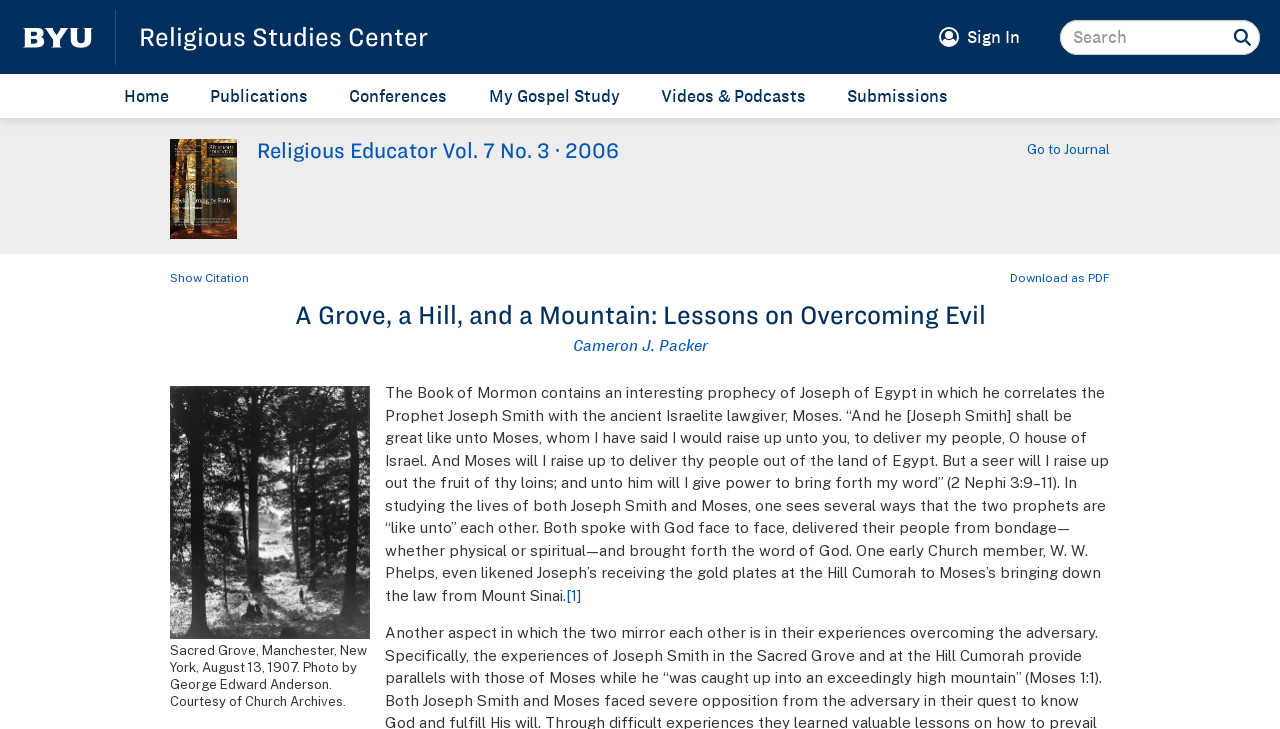Identify the bounding box coordinates for the UI element described as follows: "Show Citation". Ensure the coordinates are four float numbers between 0 and 1, formatted as [left, top, right, bottom].

[0.133, 0.371, 0.195, 0.391]